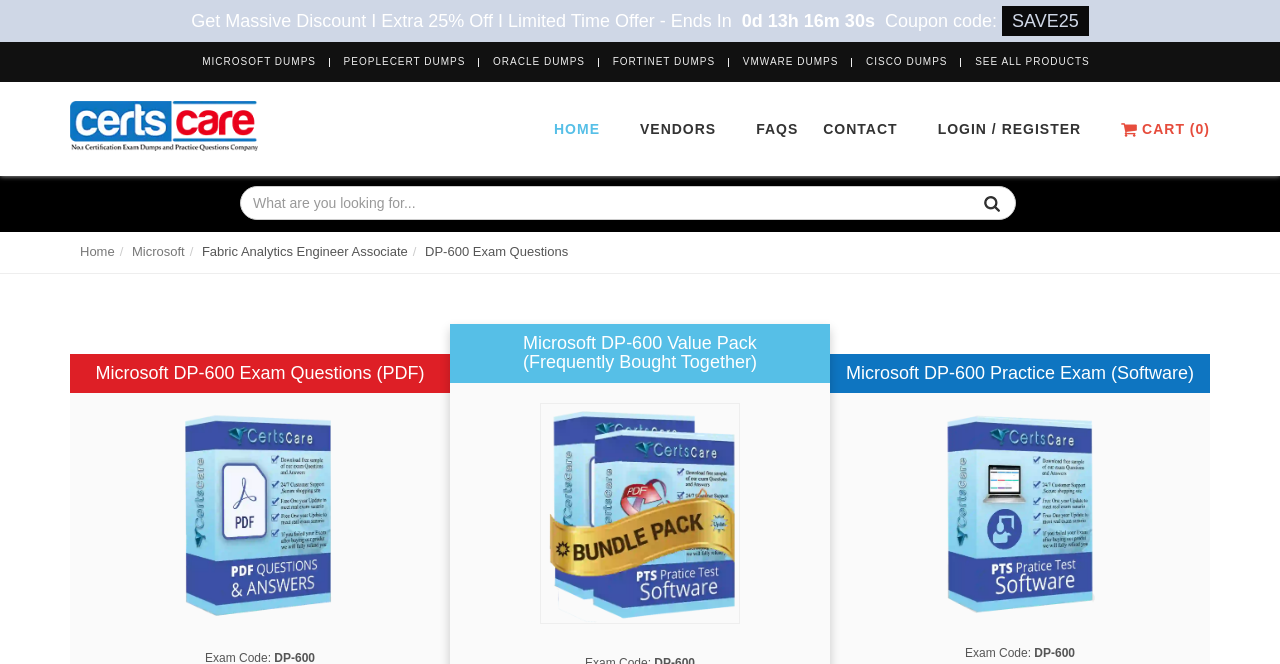Summarize the webpage comprehensively, mentioning all visible components.

This webpage appears to be a product page for Microsoft DP-600 exam preparation materials. At the top, there is a prominent offer with a limited-time discount, featuring a countdown timer. Below this, there are several links to other product categories, including MICROSOFT DUMPS, PEOPLECERT DUMPS, and others.

On the left side, there is a navigation menu with links to HOME, VENDORS, FAQS, CONTACT, LOGIN / REGISTER, and a shopping cart icon with a count of 0 items. Above this menu, there is a logo for CertsCare, accompanied by an image.

In the main content area, there is a search bar with a placeholder text "What are you looking for..." and a search icon. Below this, there are several sections promoting different products related to the Microsoft DP-600 exam. These sections include links to product pages, images of the products, and brief descriptions.

The first section highlights the Microsoft DP-600 Exam Questions in PDF format, with an image of a PDF icon. The second section promotes the Microsoft DP-600 Value Pack, which includes frequently bought together items. The third section features the Microsoft DP-600 Practice Exam software, with an image of a testing engine.

At the bottom of the page, there is a section with the exam code, which appears to be a reference to the Microsoft DP-600 exam. Overall, the page is focused on providing access to exam preparation materials and promoting related products.